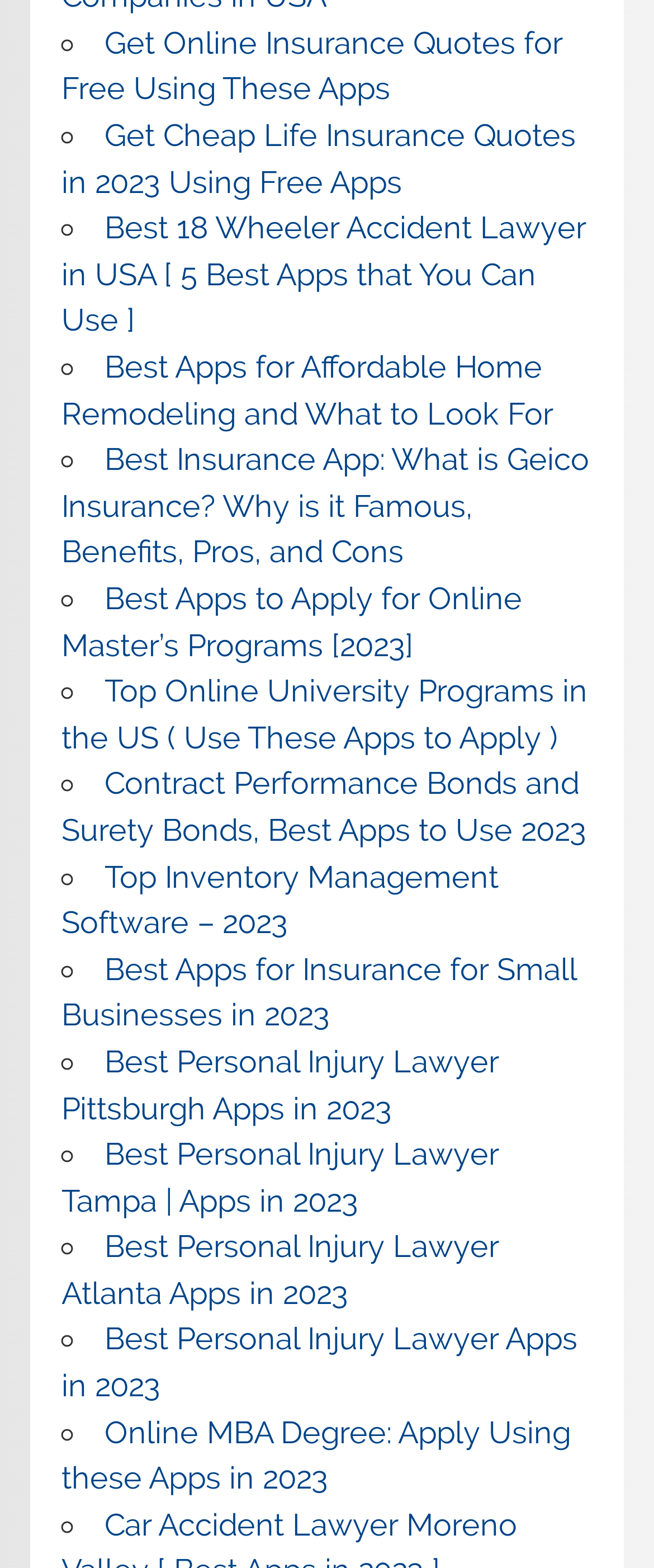Please answer the following question using a single word or phrase: 
Are there any links related to education?

Yes